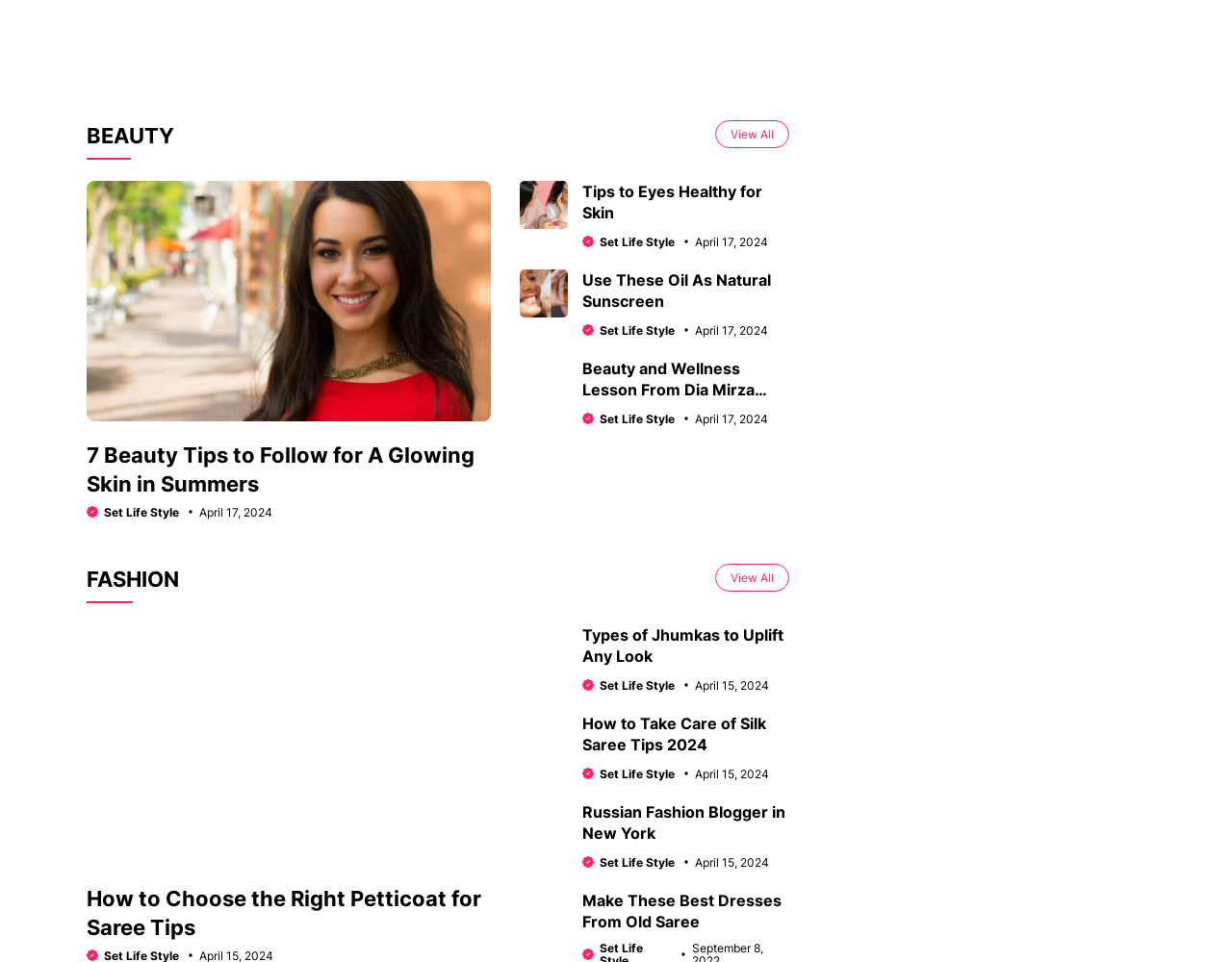Pinpoint the bounding box coordinates of the element you need to click to execute the following instruction: "Read recent post". The bounding box should be represented by four float numbers between 0 and 1, in the format [left, top, right, bottom].

None